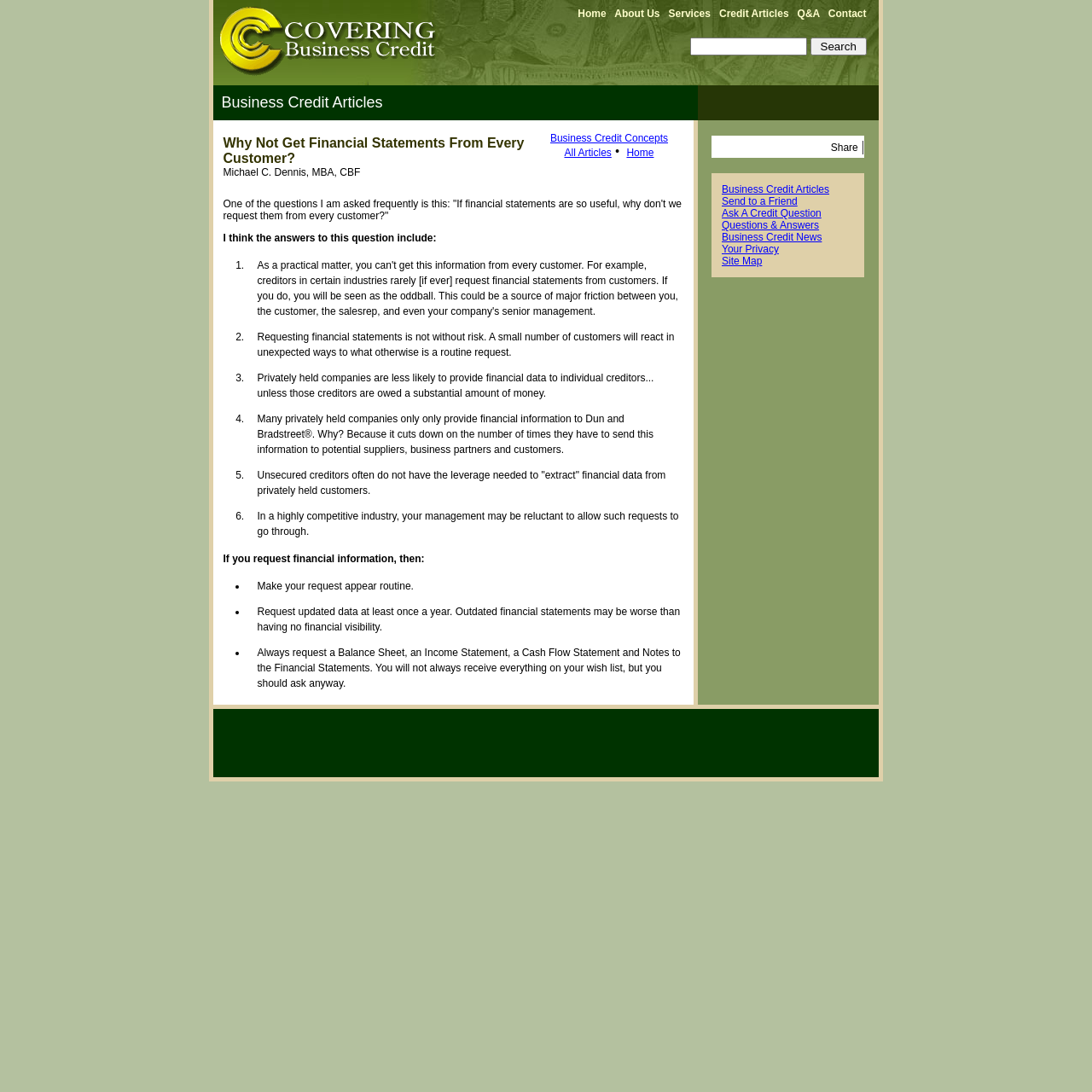What should you request when asking for financial information from customers?
Refer to the screenshot and respond with a concise word or phrase.

Balance Sheet, Income Statement, Cash Flow Statement, and Notes to the Financial Statements